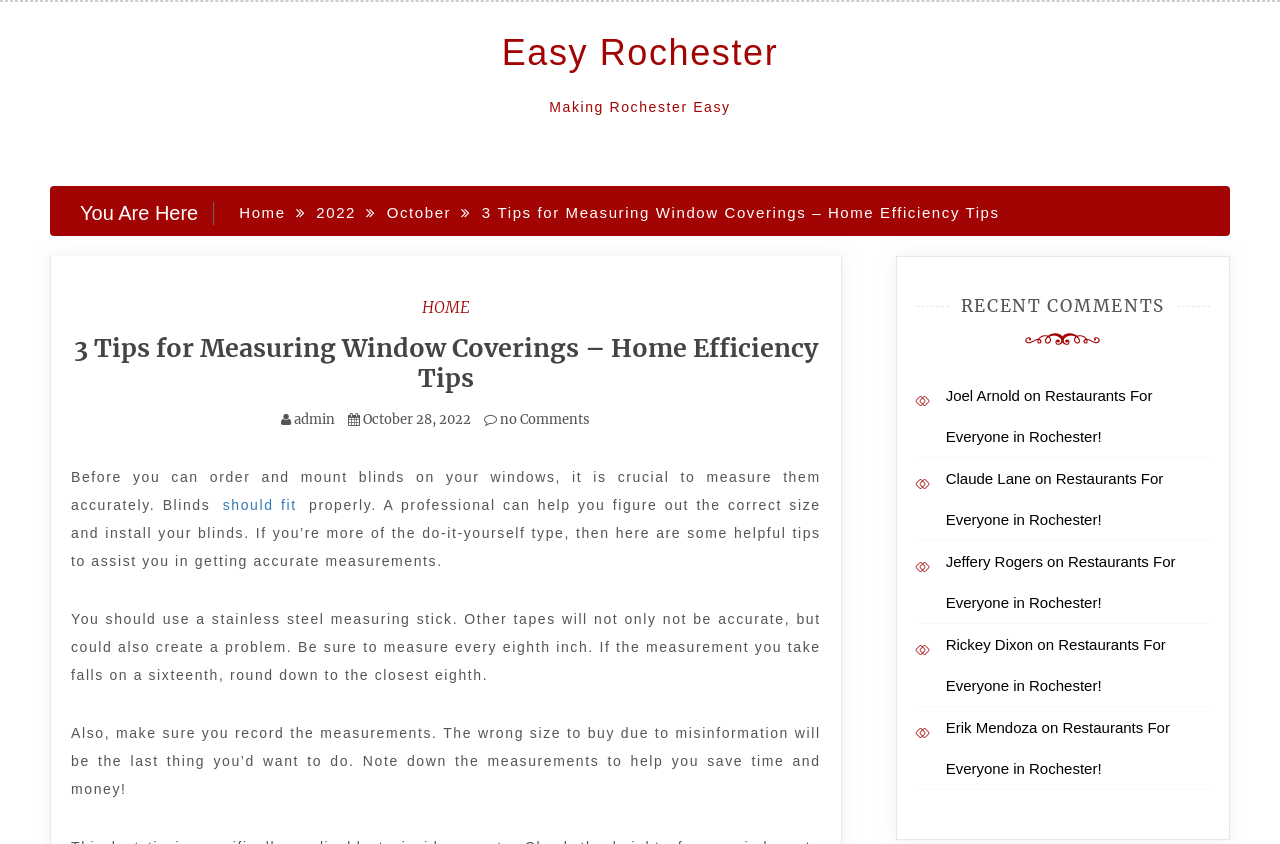Show the bounding box coordinates for the element that needs to be clicked to execute the following instruction: "Read '3 Tips for Measuring Window Coverings – Home Efficiency Tips'". Provide the coordinates in the form of four float numbers between 0 and 1, i.e., [left, top, right, bottom].

[0.055, 0.395, 0.641, 0.466]